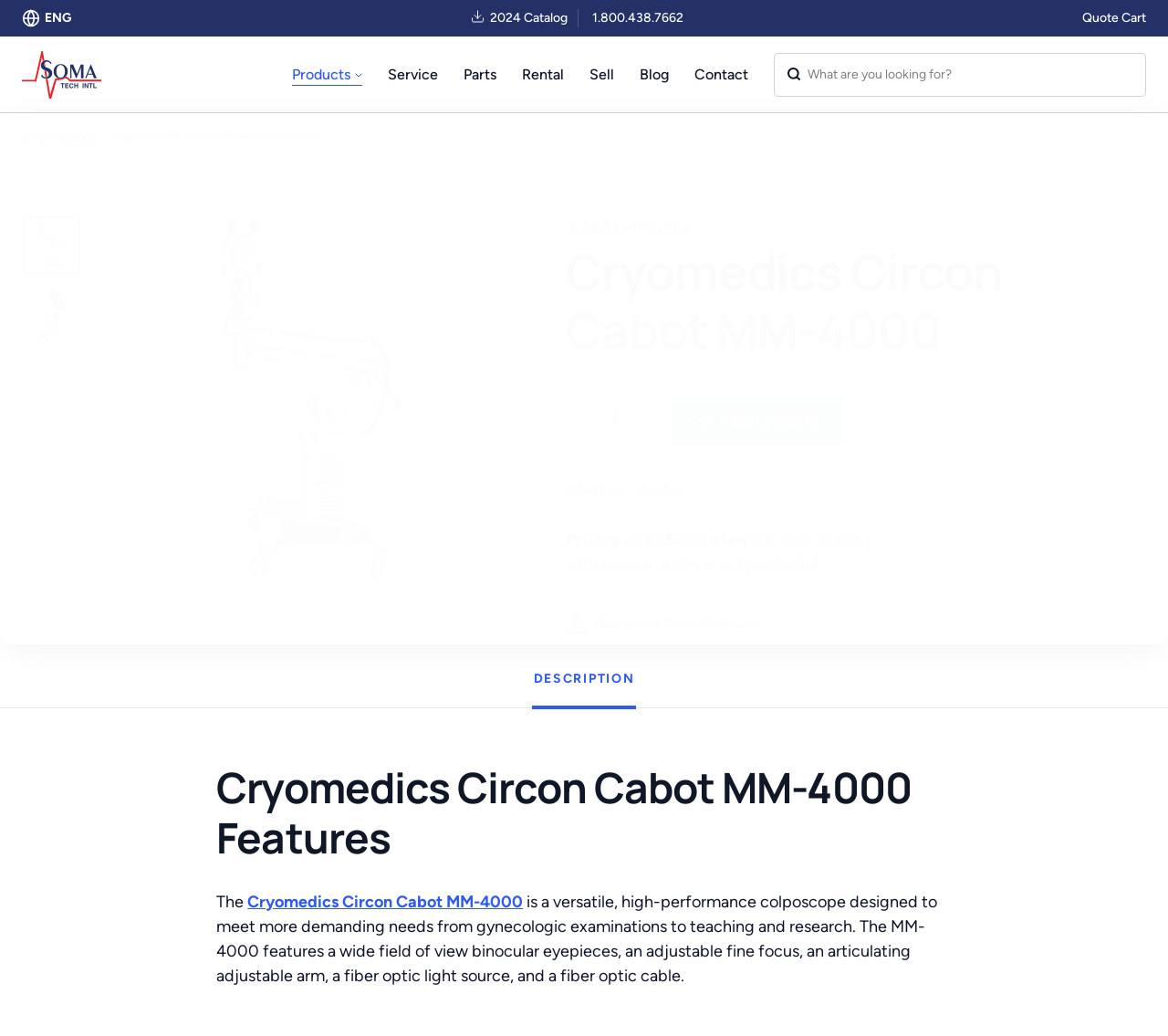Find the bounding box coordinates of the clickable region needed to perform the following instruction: "Select the 'Products' menu". The coordinates should be provided as four float numbers between 0 and 1, i.e., [left, top, right, bottom].

[0.25, 0.035, 0.31, 0.108]